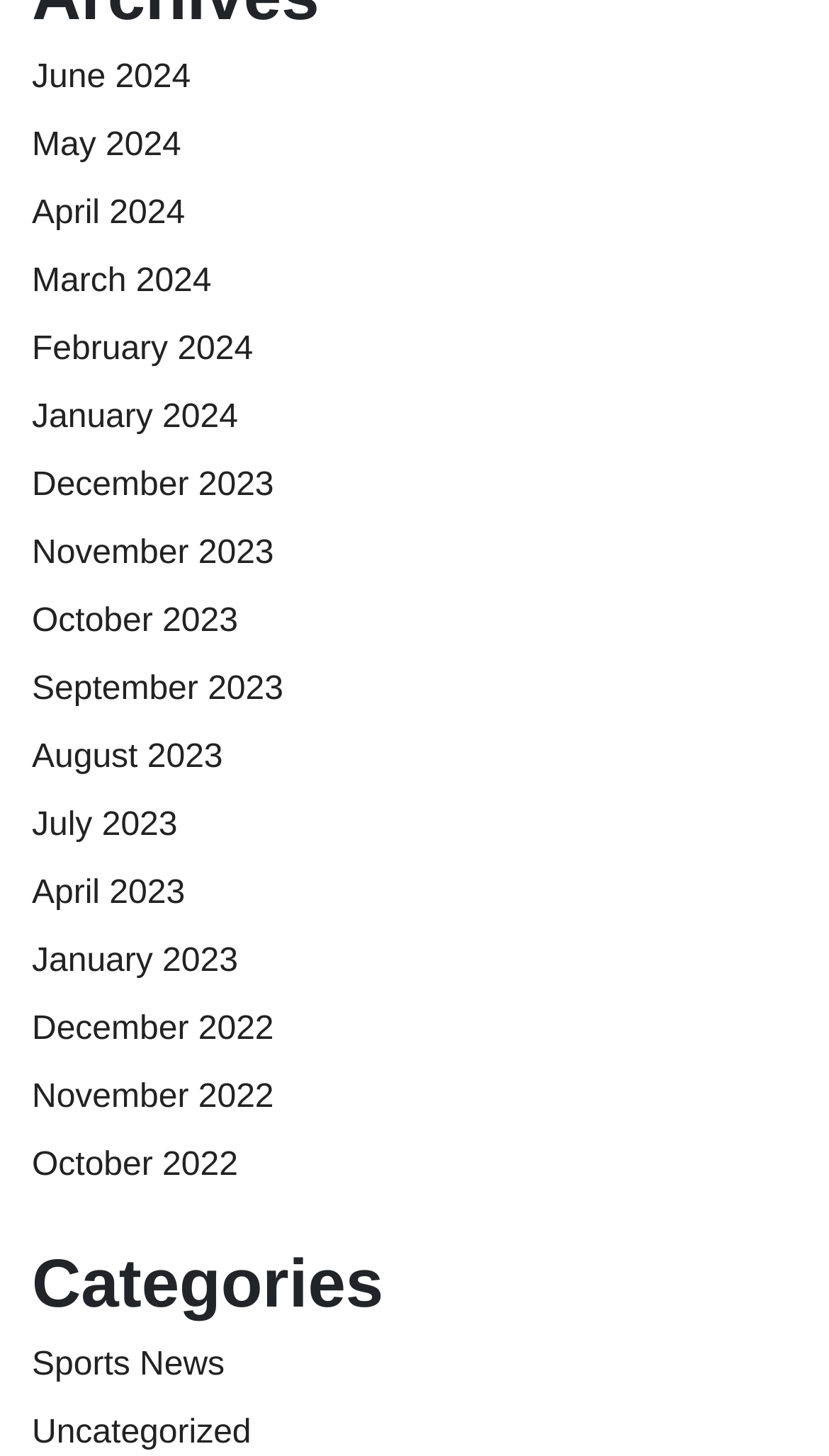Please give the bounding box coordinates of the area that should be clicked to fulfill the following instruction: "Read news for January 2023". The coordinates should be in the format of four float numbers from 0 to 1, i.e., [left, top, right, bottom].

[0.038, 0.648, 0.287, 0.673]